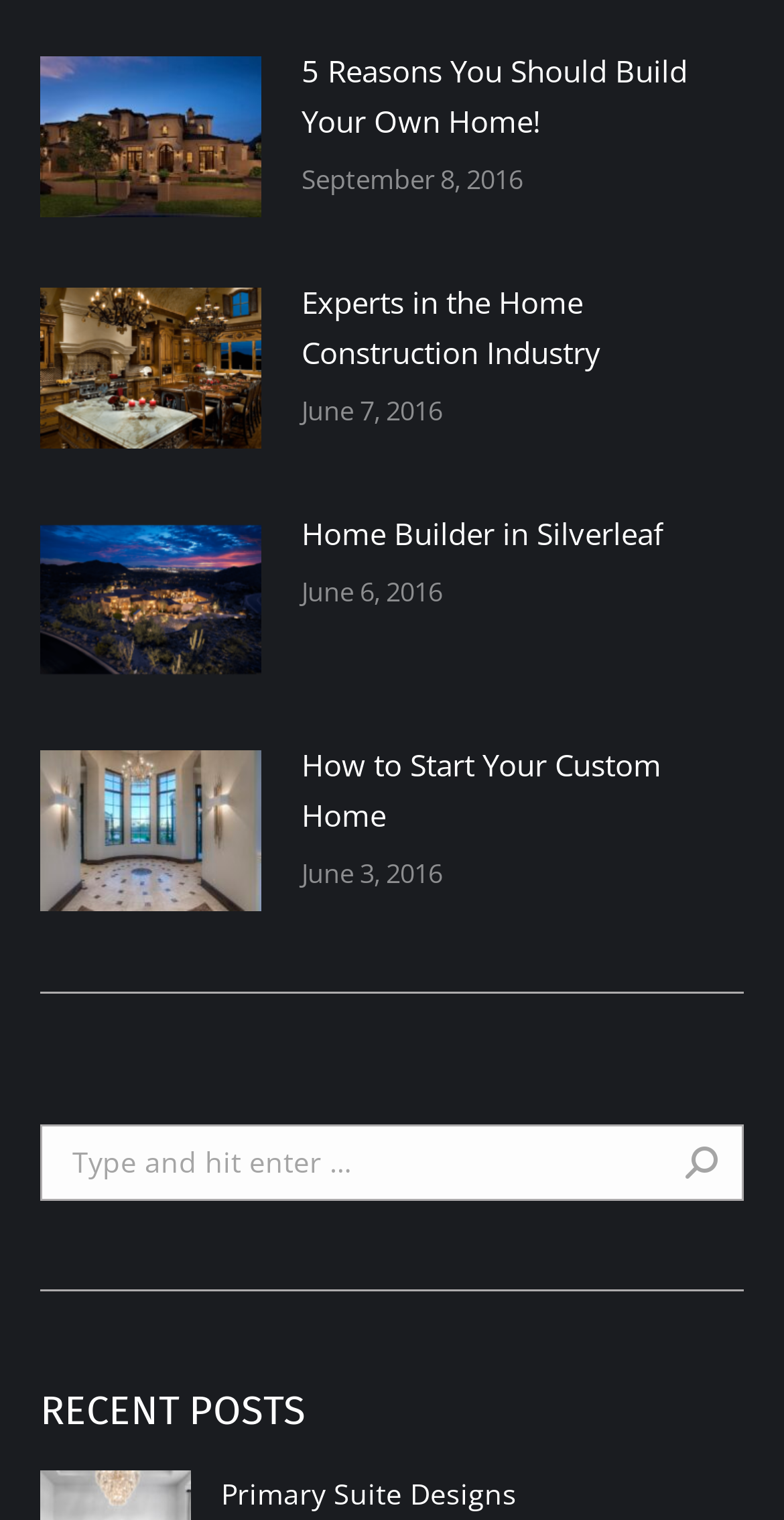Given the description of the UI element: "Products", predict the bounding box coordinates in the form of [left, top, right, bottom], with each value being a float between 0 and 1.

None